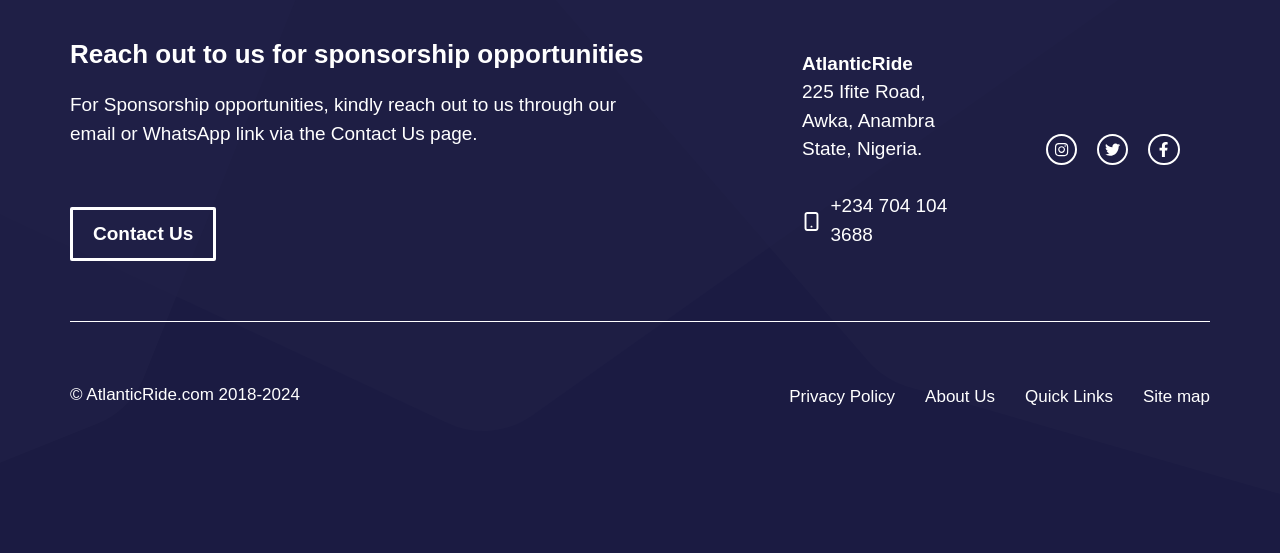Please locate the bounding box coordinates of the region I need to click to follow this instruction: "Click on 'Adobe Bridge' tag link".

None